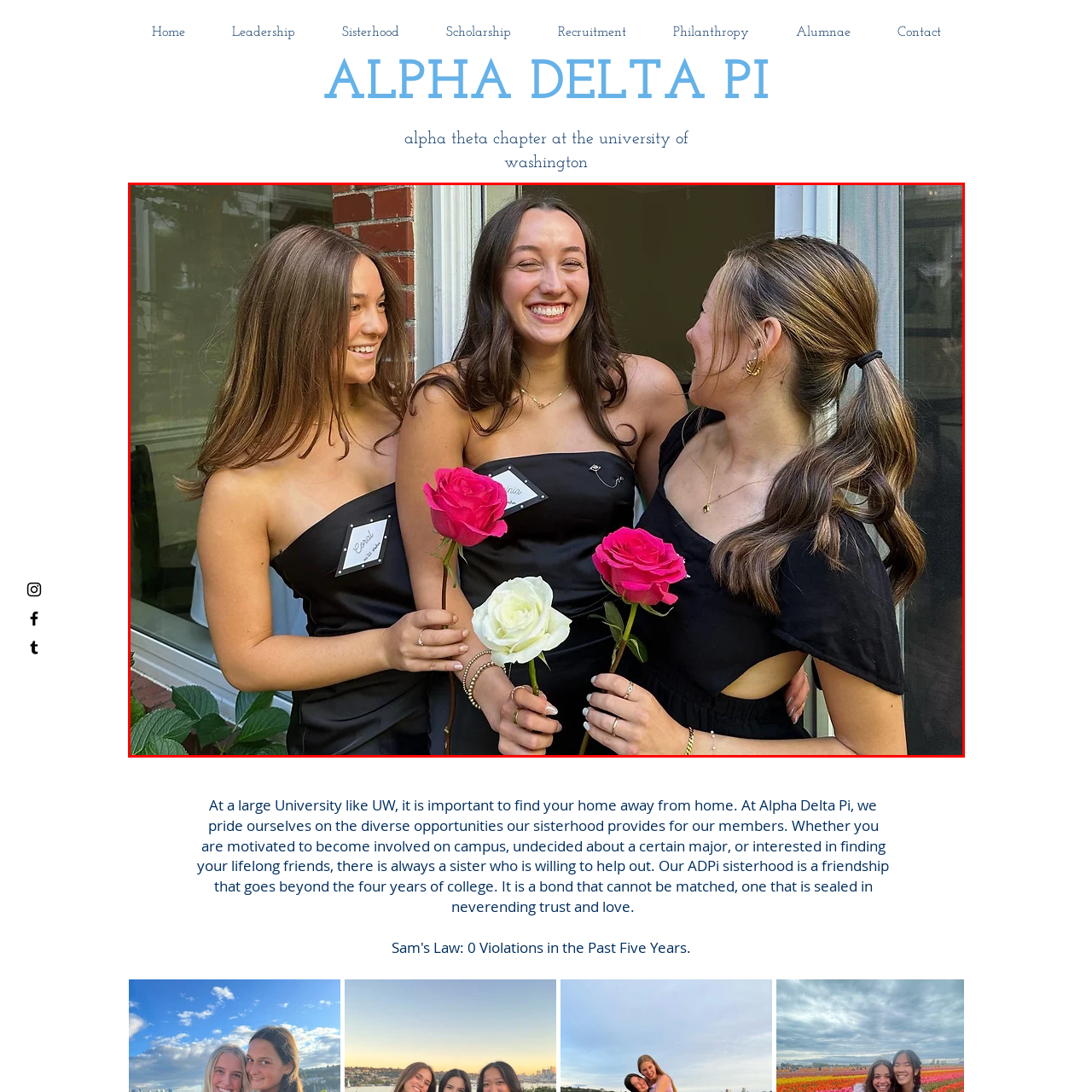How many roses are held by the women?
View the image contained within the red box and provide a one-word or short-phrase answer to the question.

Three